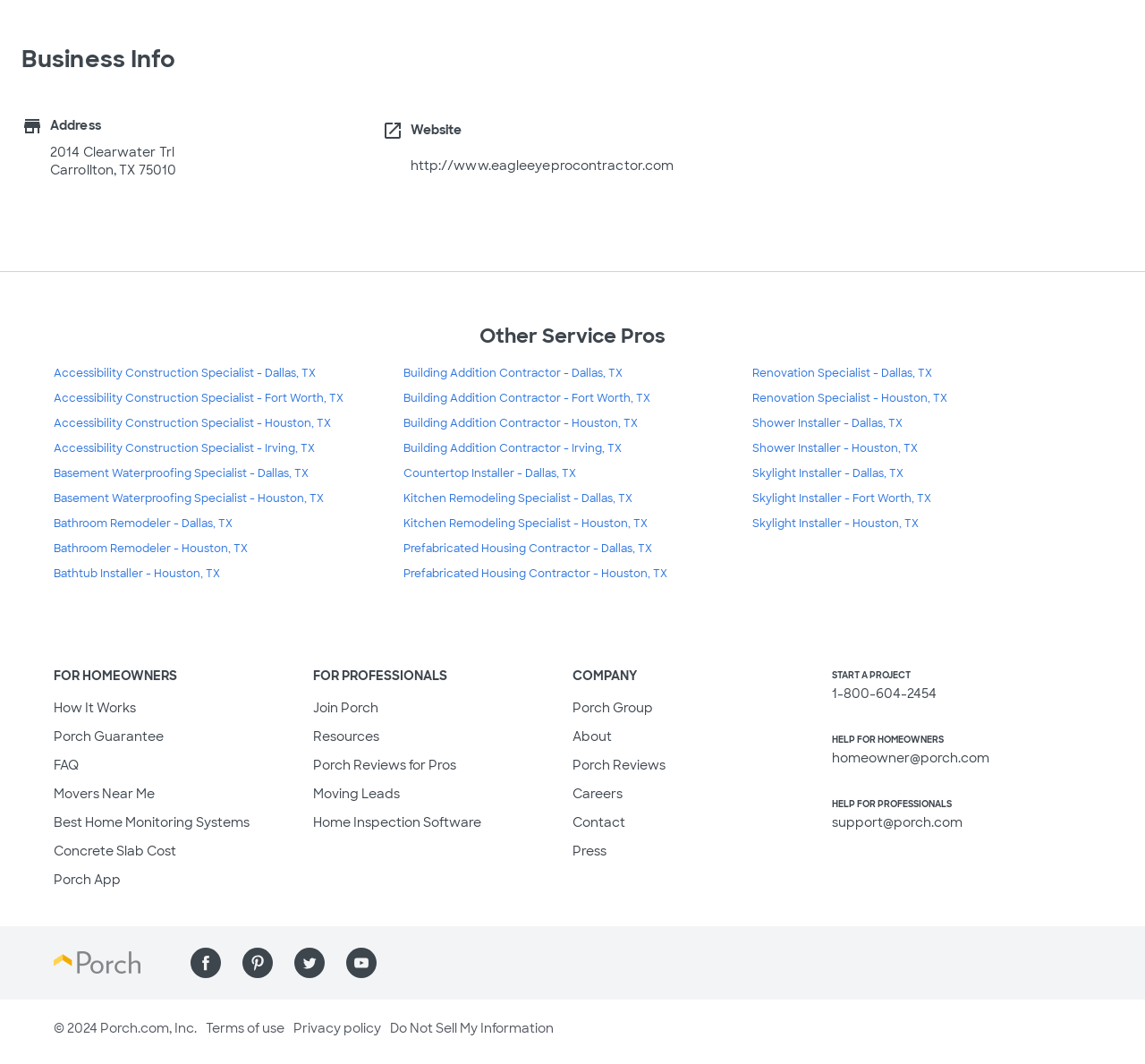Find the bounding box coordinates of the area to click in order to follow the instruction: "Open the 'How It Works' page".

[0.047, 0.658, 0.119, 0.673]